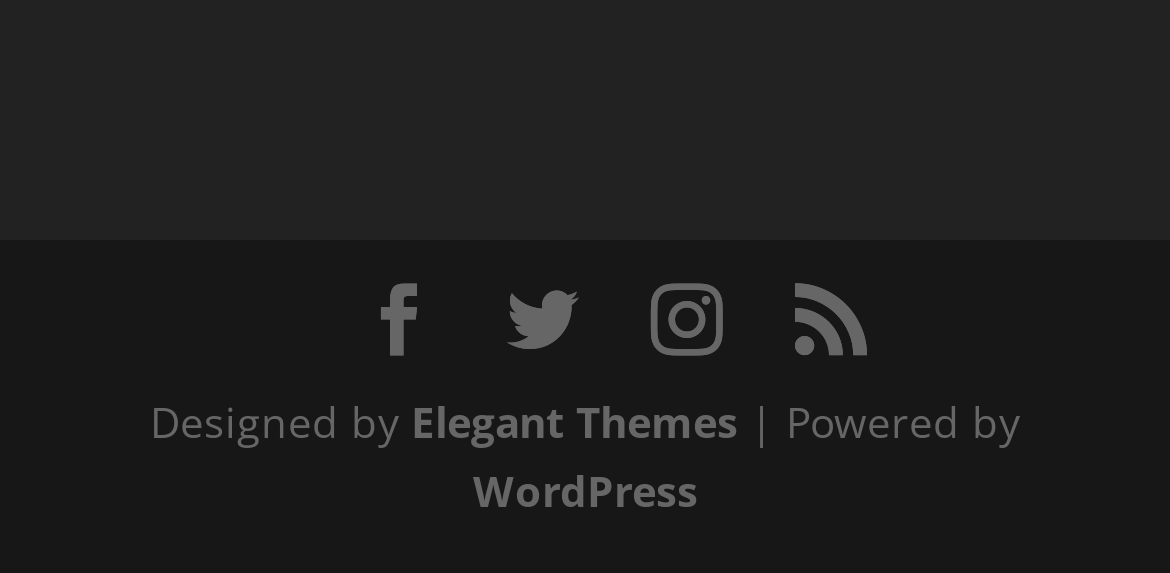Respond to the following query with just one word or a short phrase: 
How many links are related to penis enlargement?

7